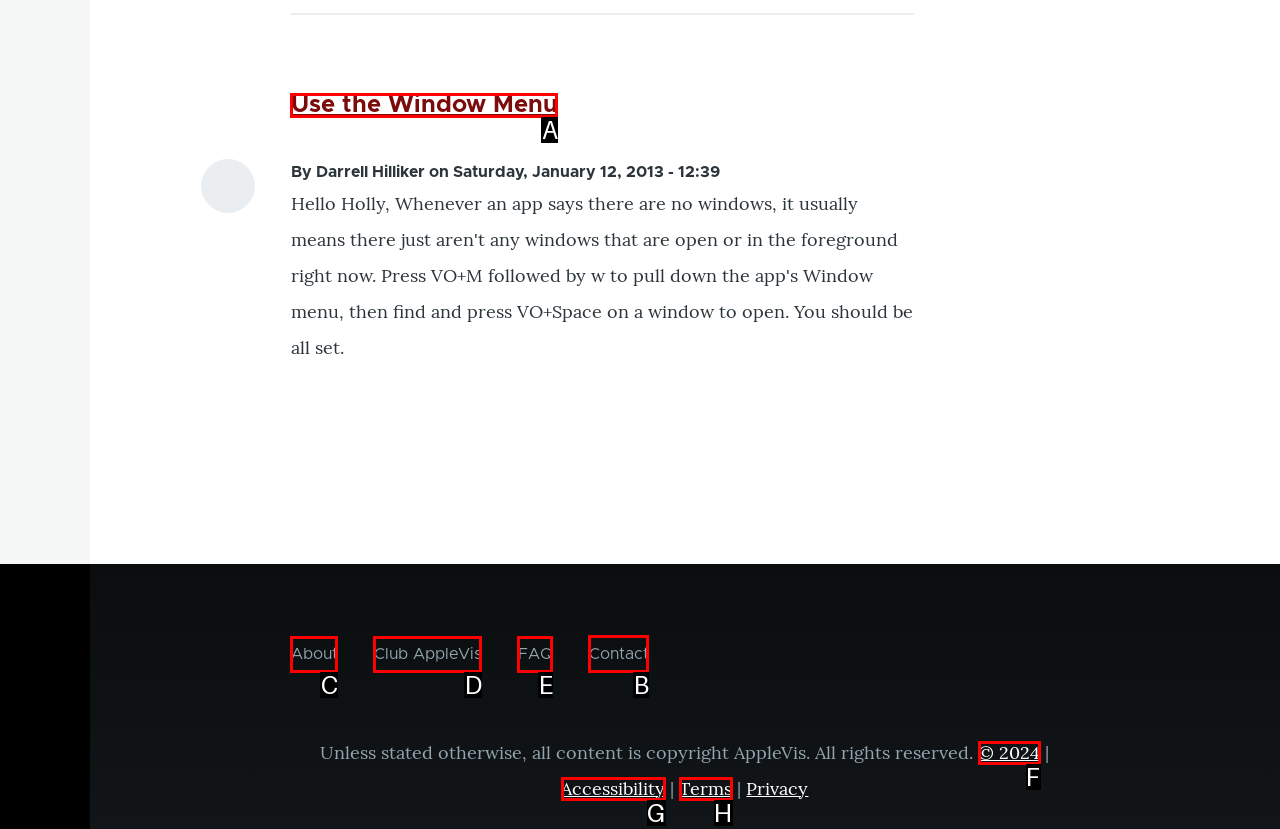Choose the letter of the option that needs to be clicked to perform the task: Visit 'Contact' page. Answer with the letter.

B